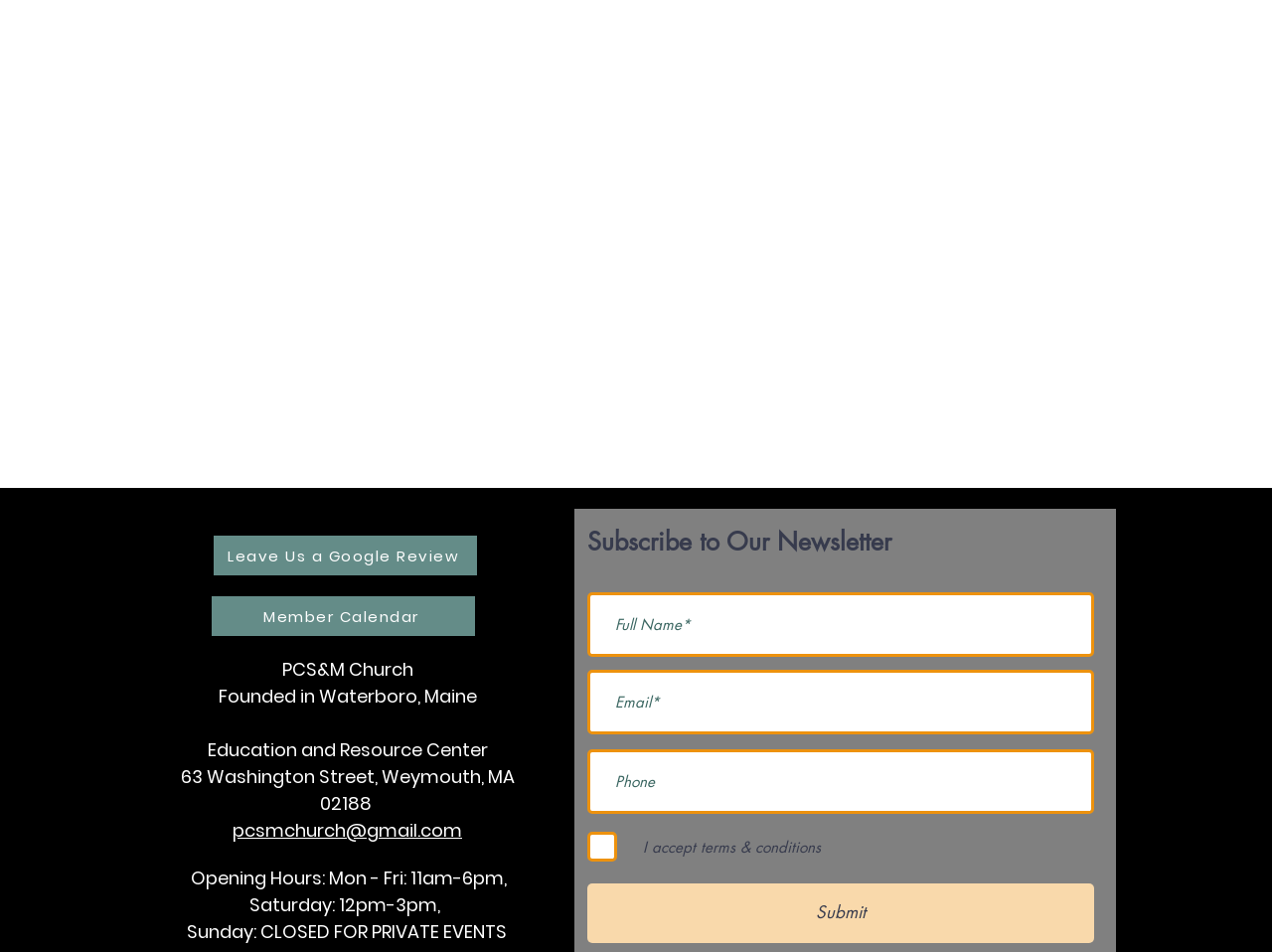Respond to the question below with a concise word or phrase:
What is the purpose of the form on the webpage?

Subscribe to Our Newsletter